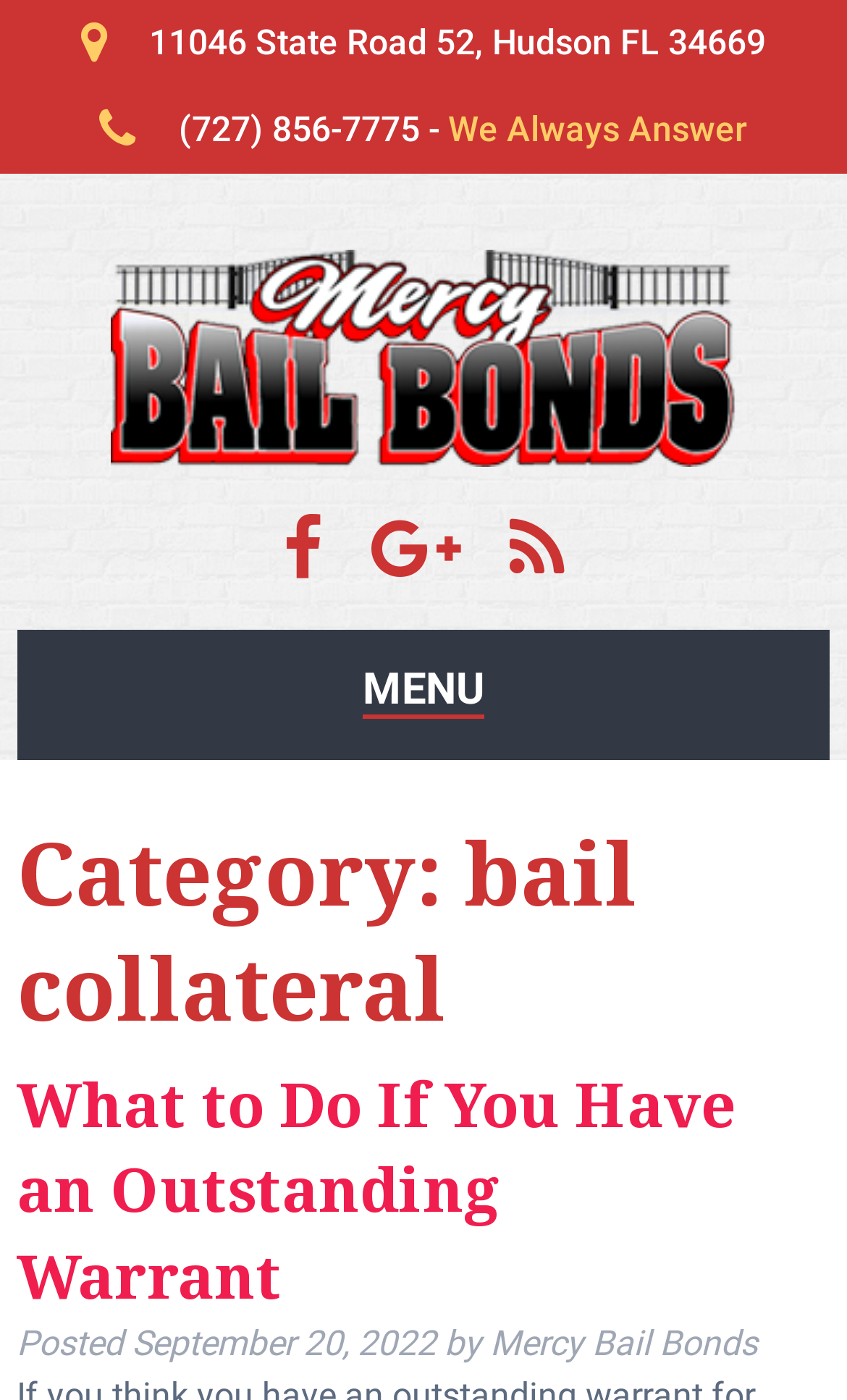Locate the bounding box coordinates of the item that should be clicked to fulfill the instruction: "learn about bail collateral".

[0.02, 0.581, 0.98, 0.746]